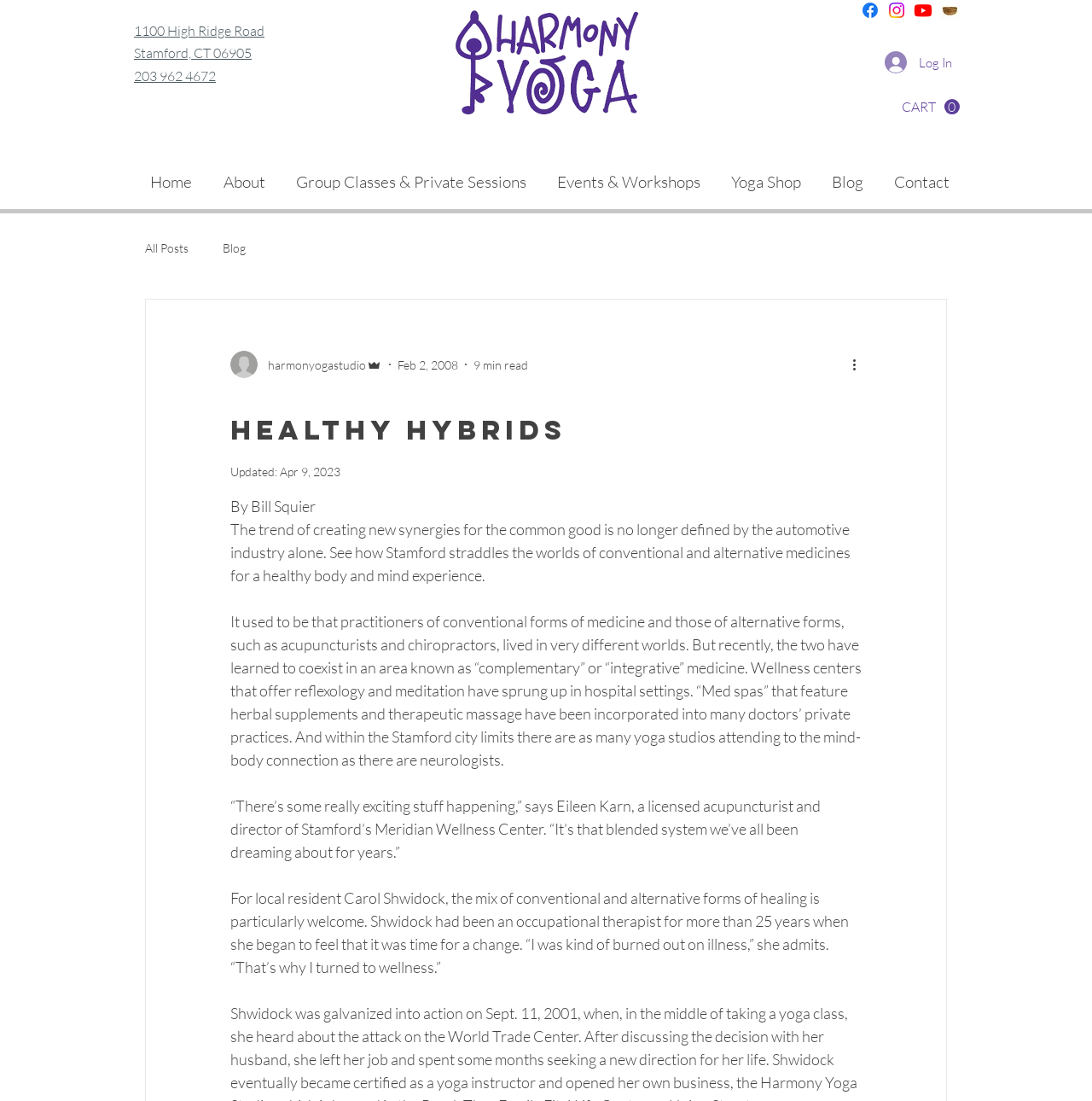What is the address of the Healthy Hybrids location?
Please look at the screenshot and answer using one word or phrase.

1100 High Ridge Road Stamford, CT 06905